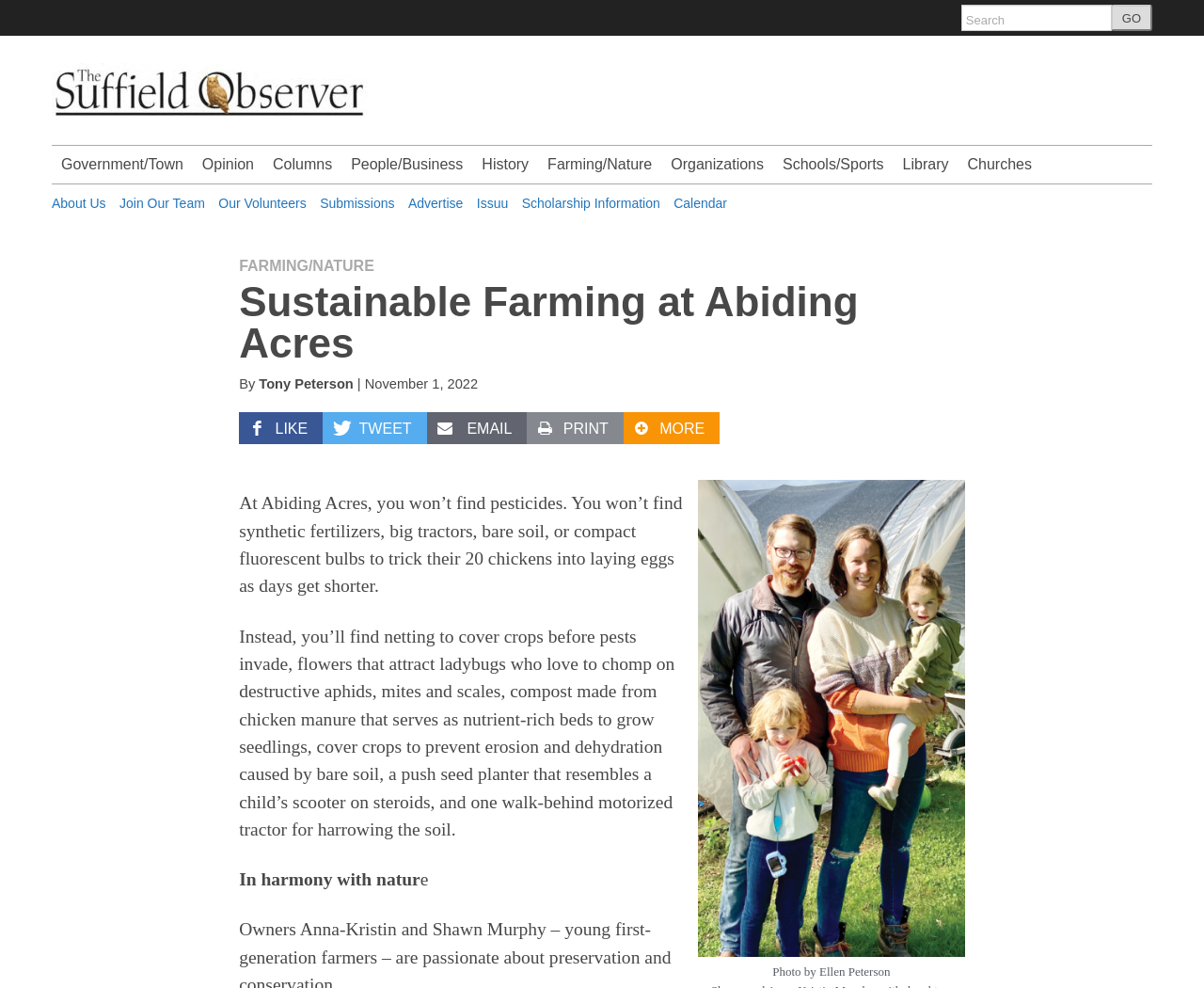What is used to harrow the soil at Abiding Acres?
Please answer using one word or phrase, based on the screenshot.

Walk-behind motorized tractor